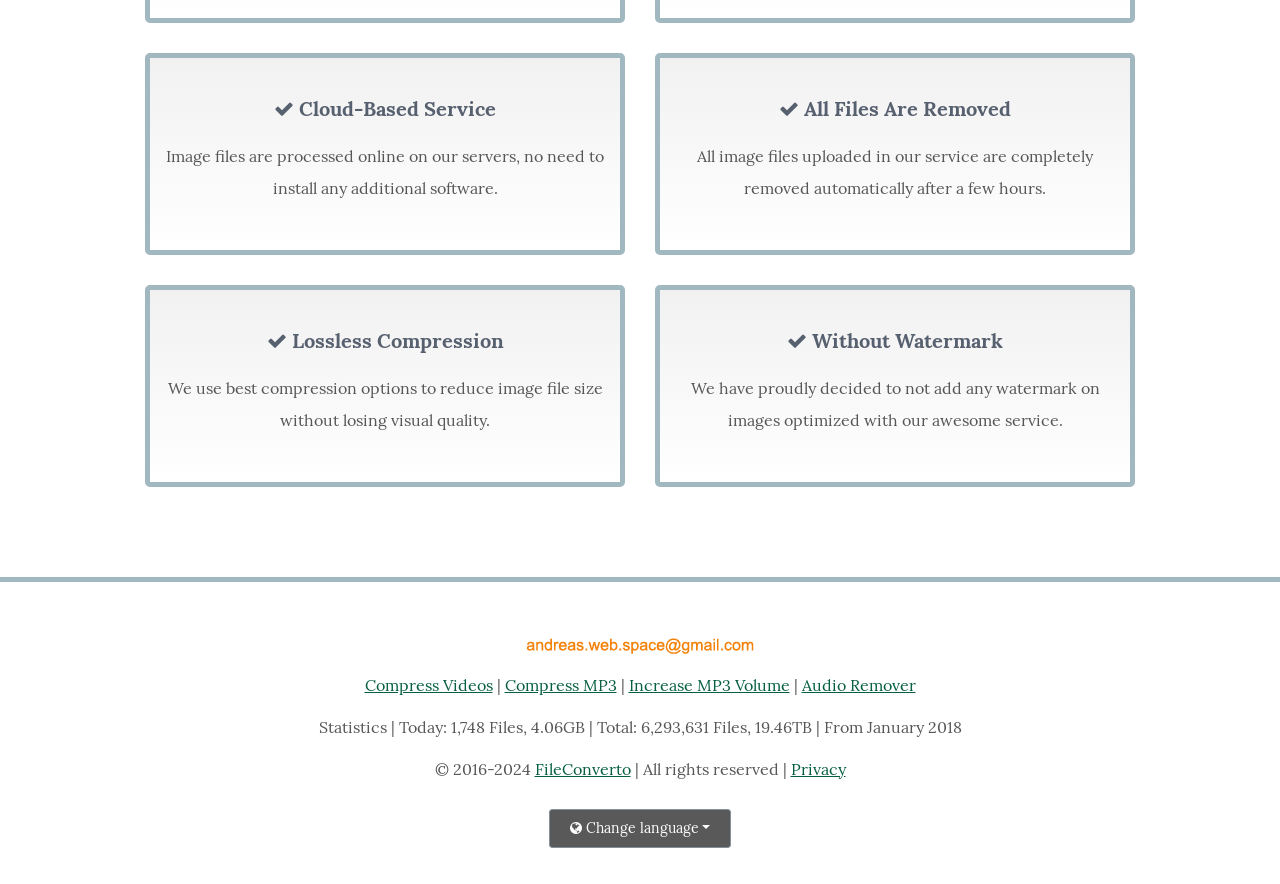From the given element description: "Privacy", find the bounding box for the UI element. Provide the coordinates as four float numbers between 0 and 1, in the order [left, top, right, bottom].

[0.618, 0.858, 0.661, 0.881]